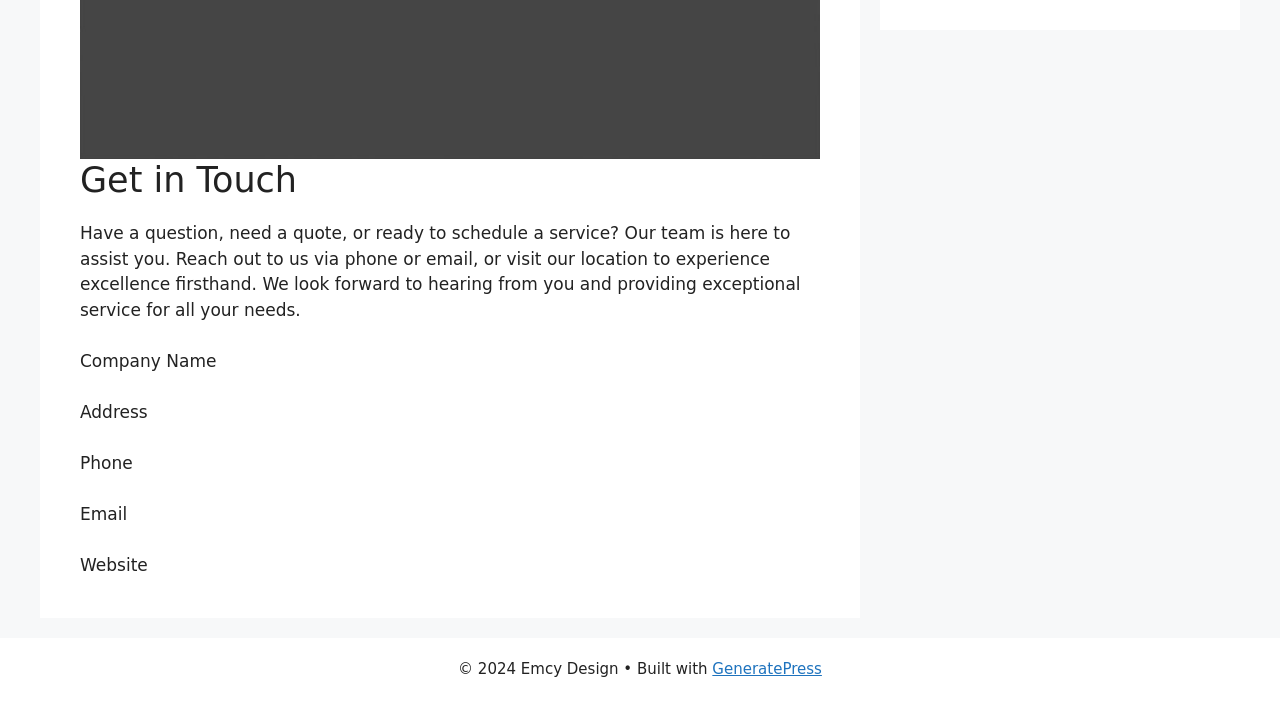Find the bounding box coordinates for the UI element that matches this description: "GeneratePress".

[0.557, 0.942, 0.642, 0.968]